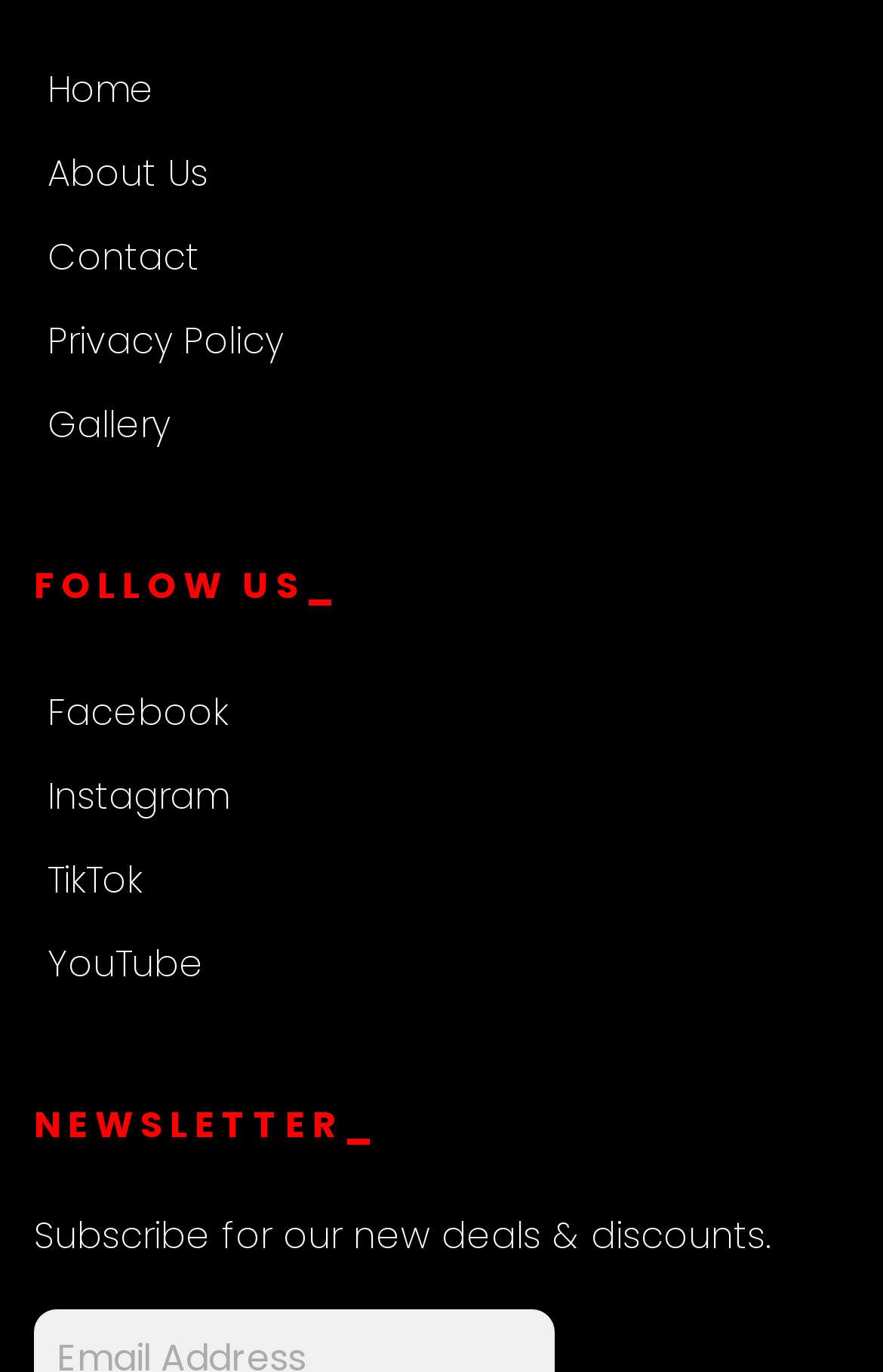What is the purpose of the newsletter section?
Answer briefly with a single word or phrase based on the image.

Subscribe for deals & discounts